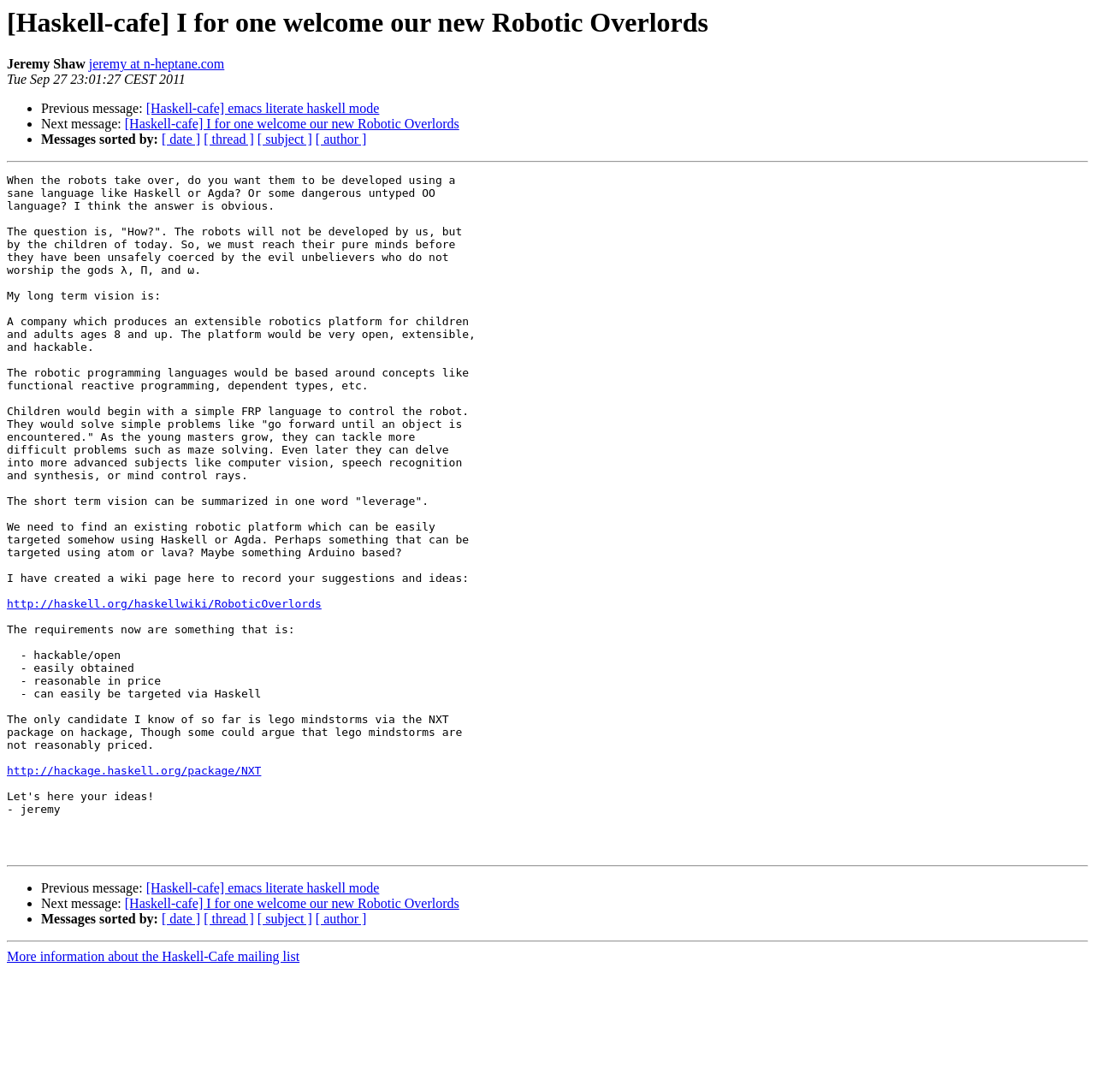Bounding box coordinates must be specified in the format (top-left x, top-left y, bottom-right x, bottom-right y). All values should be floating point numbers between 0 and 1. What are the bounding box coordinates of the UI element described as: [Haskell-cafe] emacs literate haskell mode

[0.133, 0.807, 0.346, 0.82]